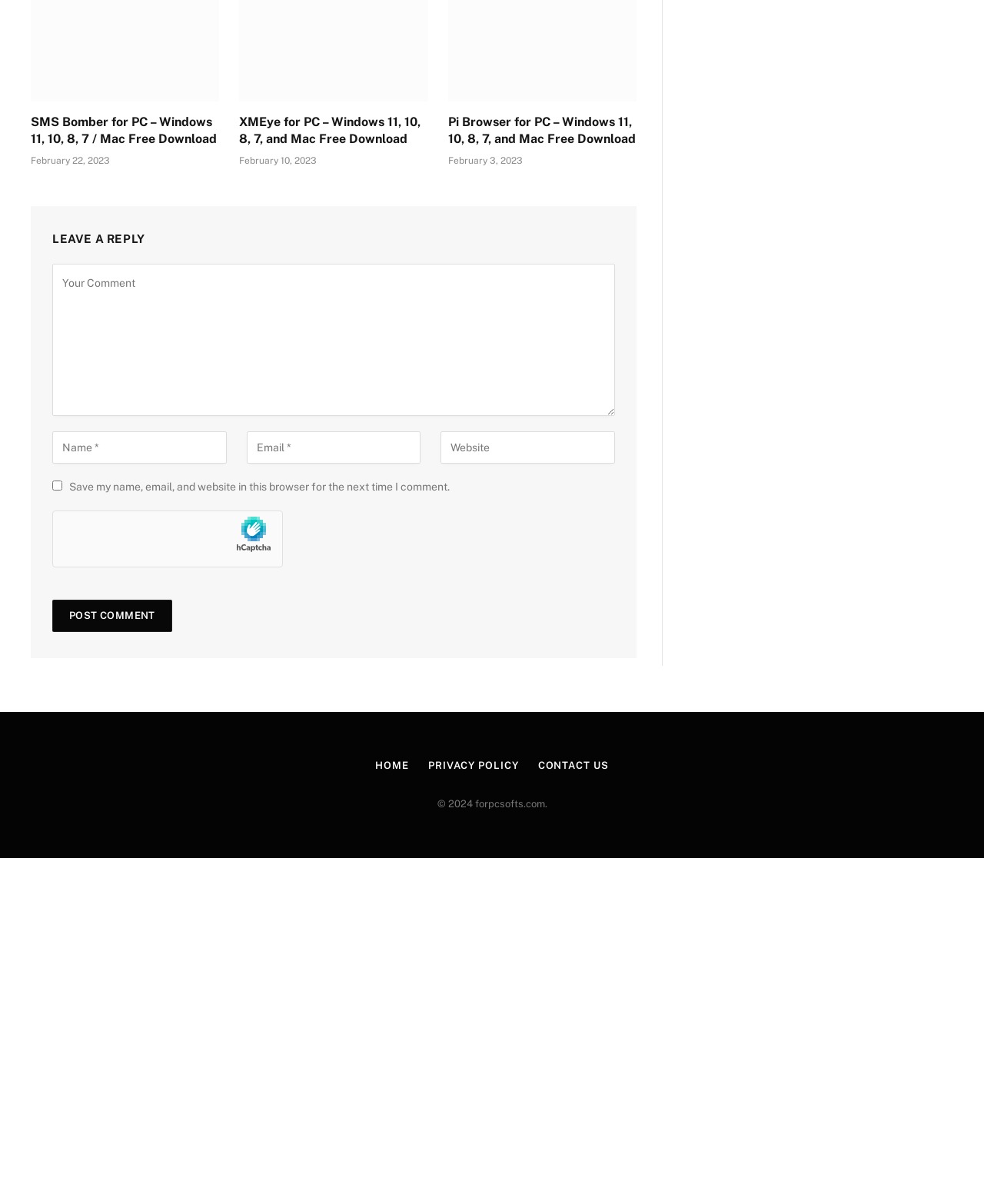Determine the bounding box coordinates for the area that needs to be clicked to fulfill this task: "Go to home page". The coordinates must be given as four float numbers between 0 and 1, i.e., [left, top, right, bottom].

[0.381, 0.631, 0.416, 0.64]